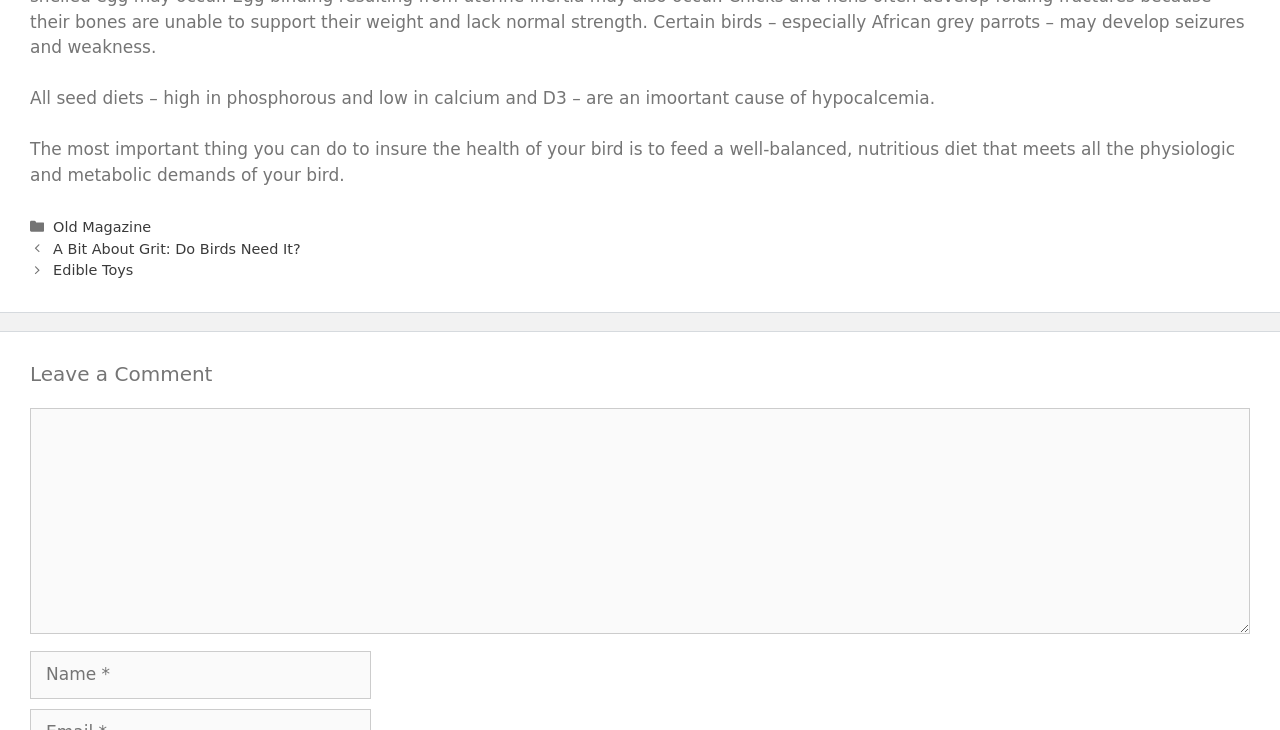Find the bounding box coordinates for the UI element that matches this description: "Old Magazine".

[0.041, 0.3, 0.118, 0.322]